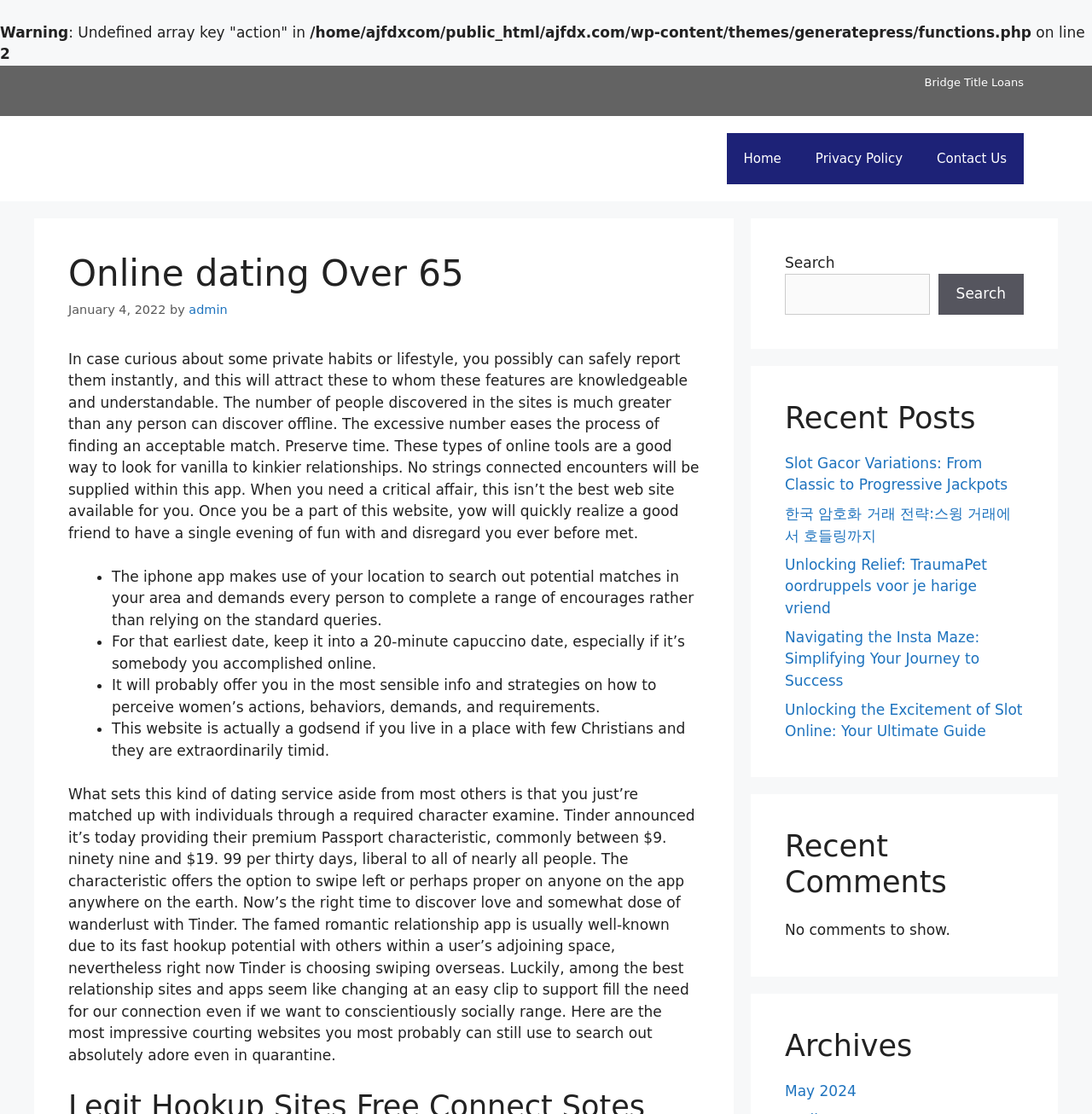Can you determine the bounding box coordinates of the area that needs to be clicked to fulfill the following instruction: "Search for something"?

[0.719, 0.226, 0.938, 0.282]